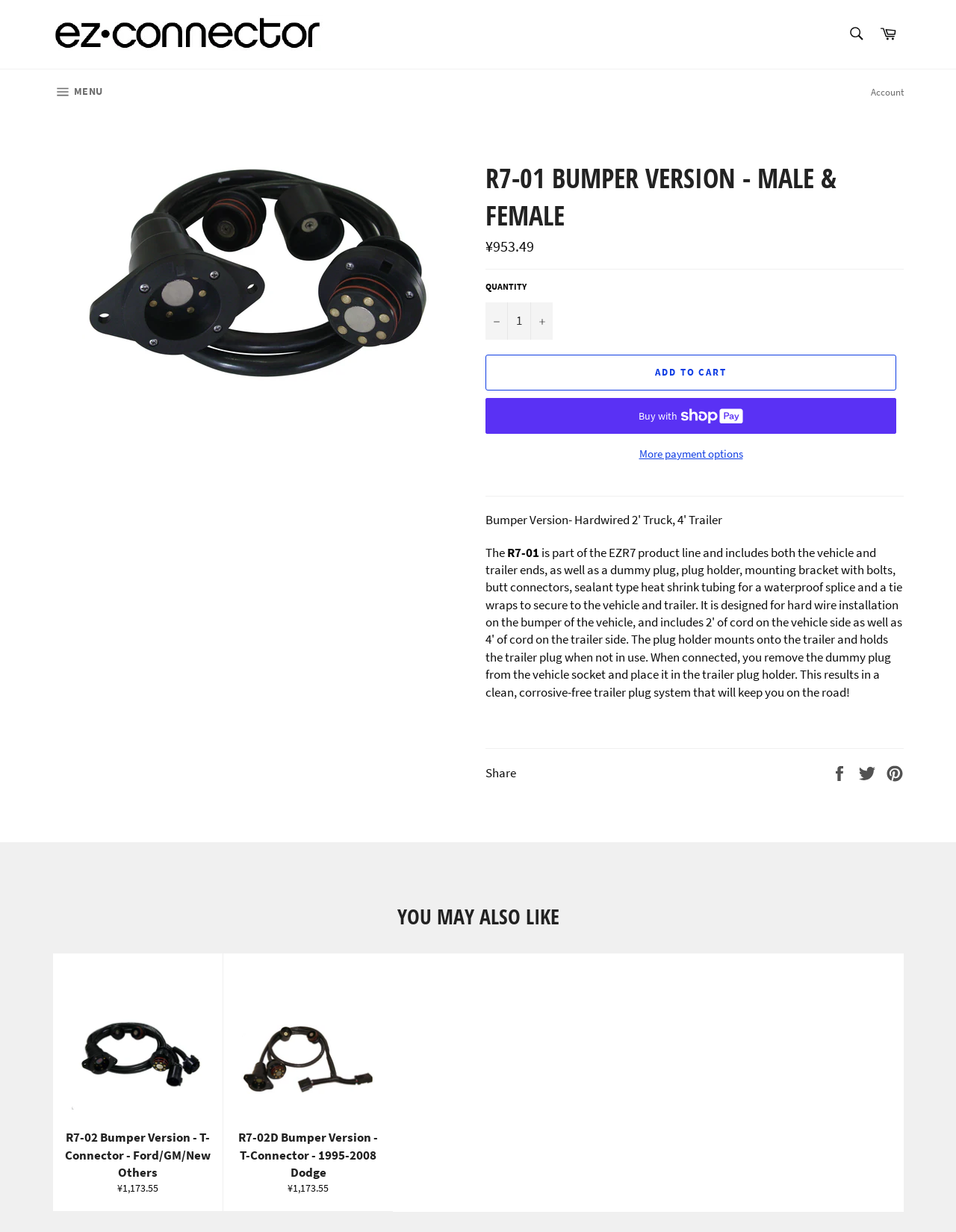For the given element description parent_node: SEARCH aria-label="Search" name="q" placeholder="Search", determine the bounding box coordinates of the UI element. The coordinates should follow the format (top-left x, top-left y, bottom-right x, bottom-right y) and be within the range of 0 to 1.

[0.877, 0.014, 0.912, 0.042]